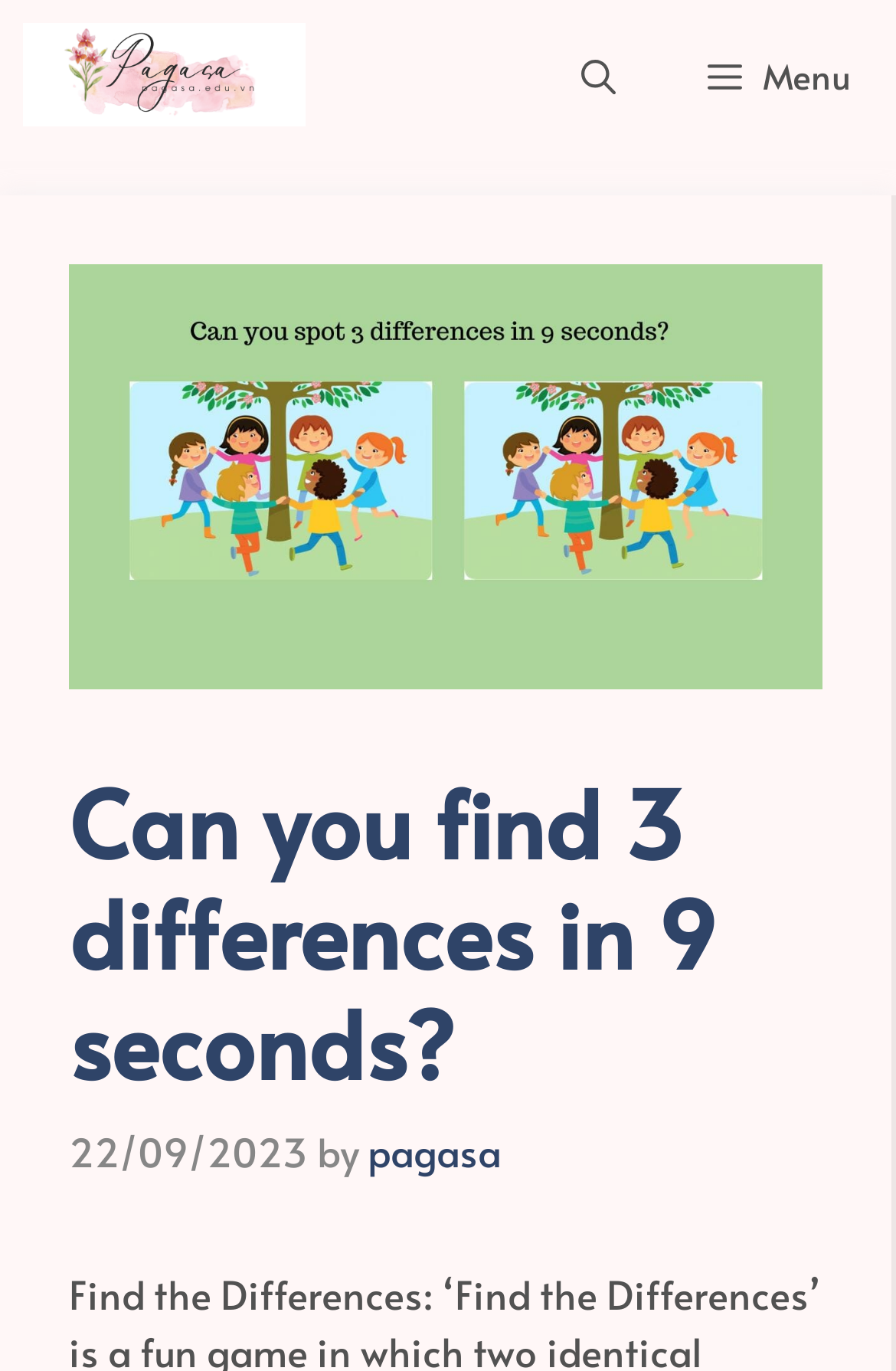Provide the bounding box coordinates of the HTML element described by the text: "pagasa".

[0.41, 0.82, 0.559, 0.86]